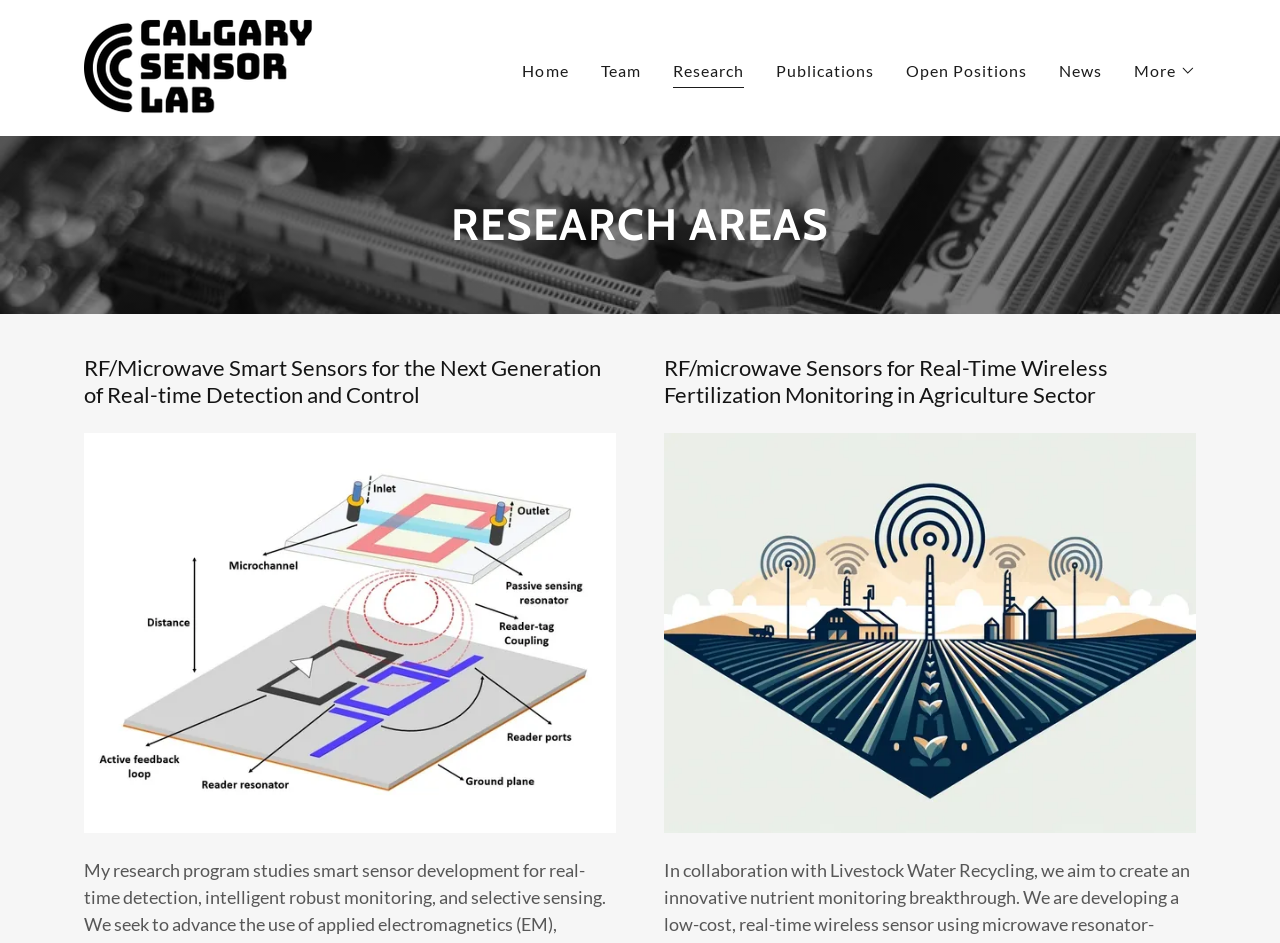Locate the bounding box coordinates of the clickable area to execute the instruction: "Go to the Home page". Provide the coordinates as four float numbers between 0 and 1, represented as [left, top, right, bottom].

[0.404, 0.056, 0.449, 0.094]